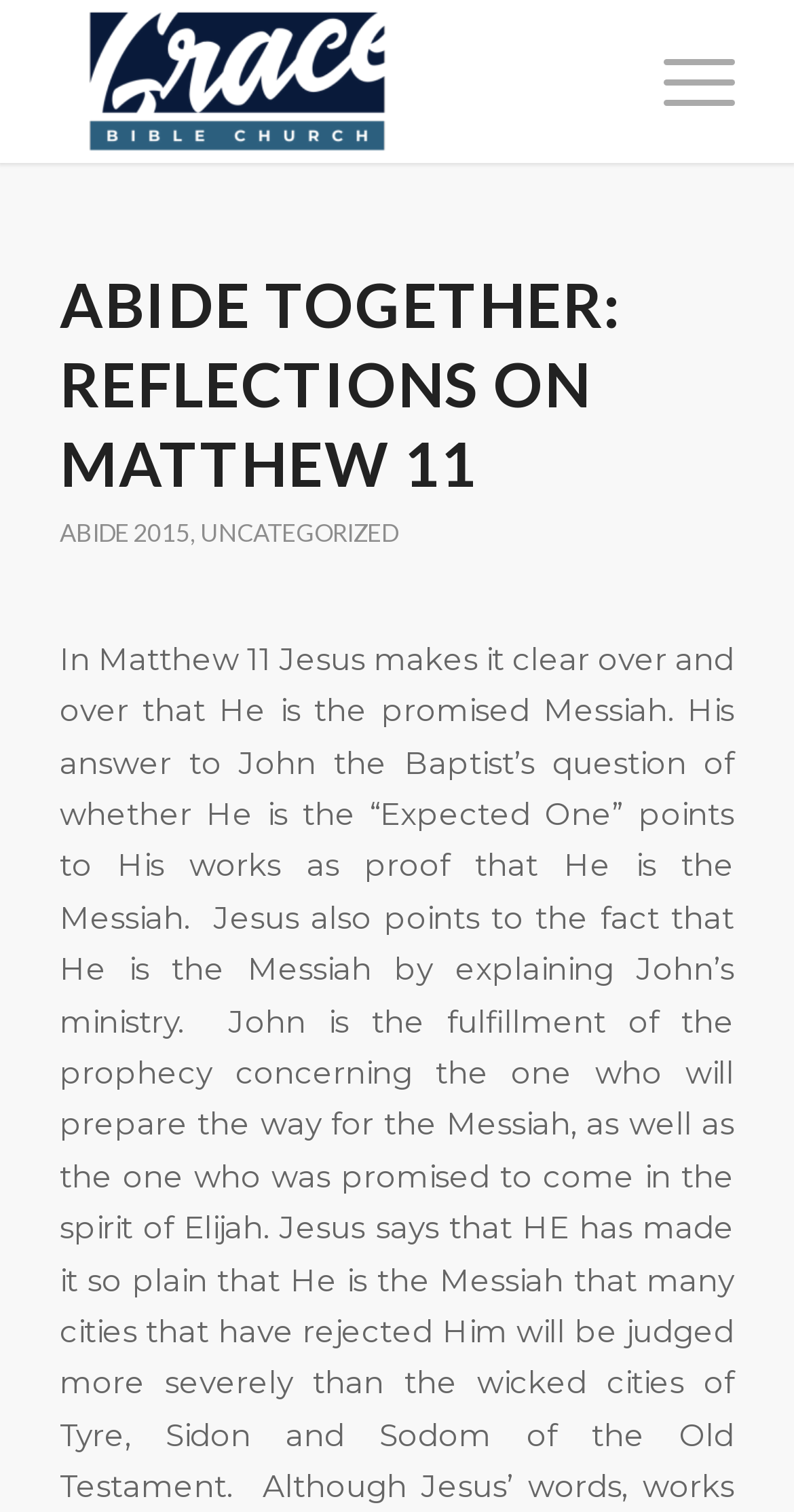Locate the headline of the webpage and generate its content.

ABIDE TOGETHER: REFLECTIONS ON MATTHEW 11